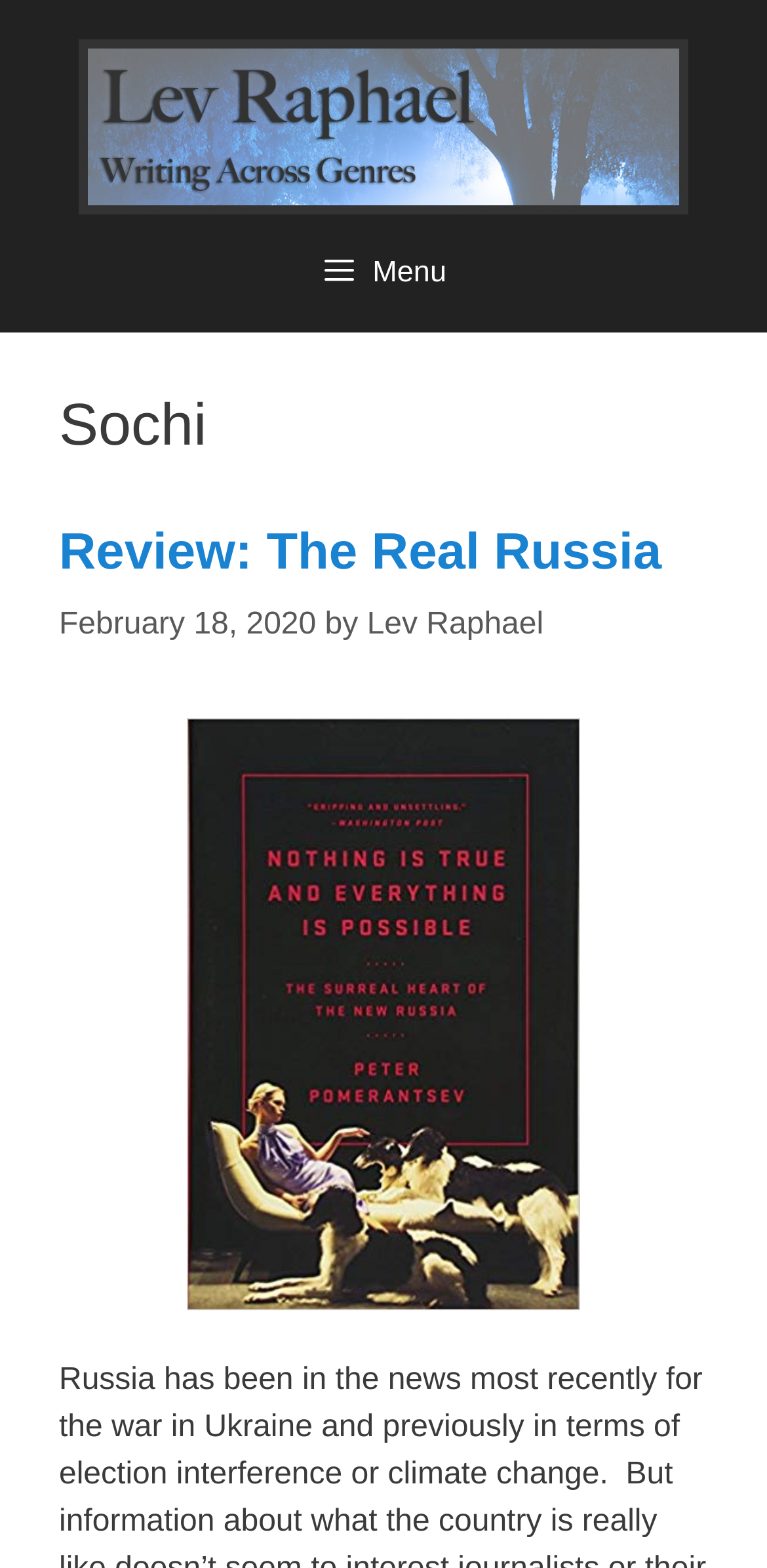Provide your answer to the question using just one word or phrase: How many links are there in the content section?

3